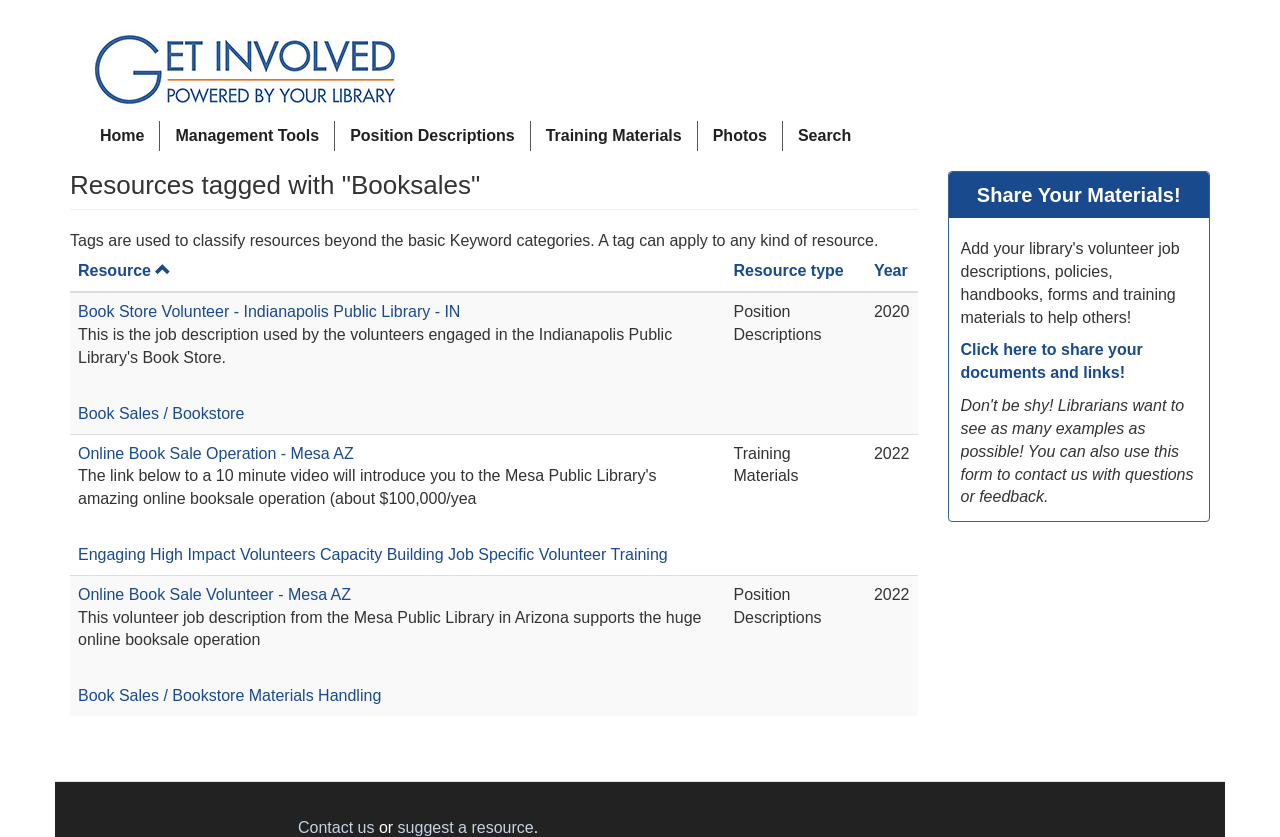Can you find the bounding box coordinates for the element to click on to achieve the instruction: "View 'Book Store Volunteer - Indianapolis Public Library - IN' resource"?

[0.061, 0.362, 0.36, 0.383]